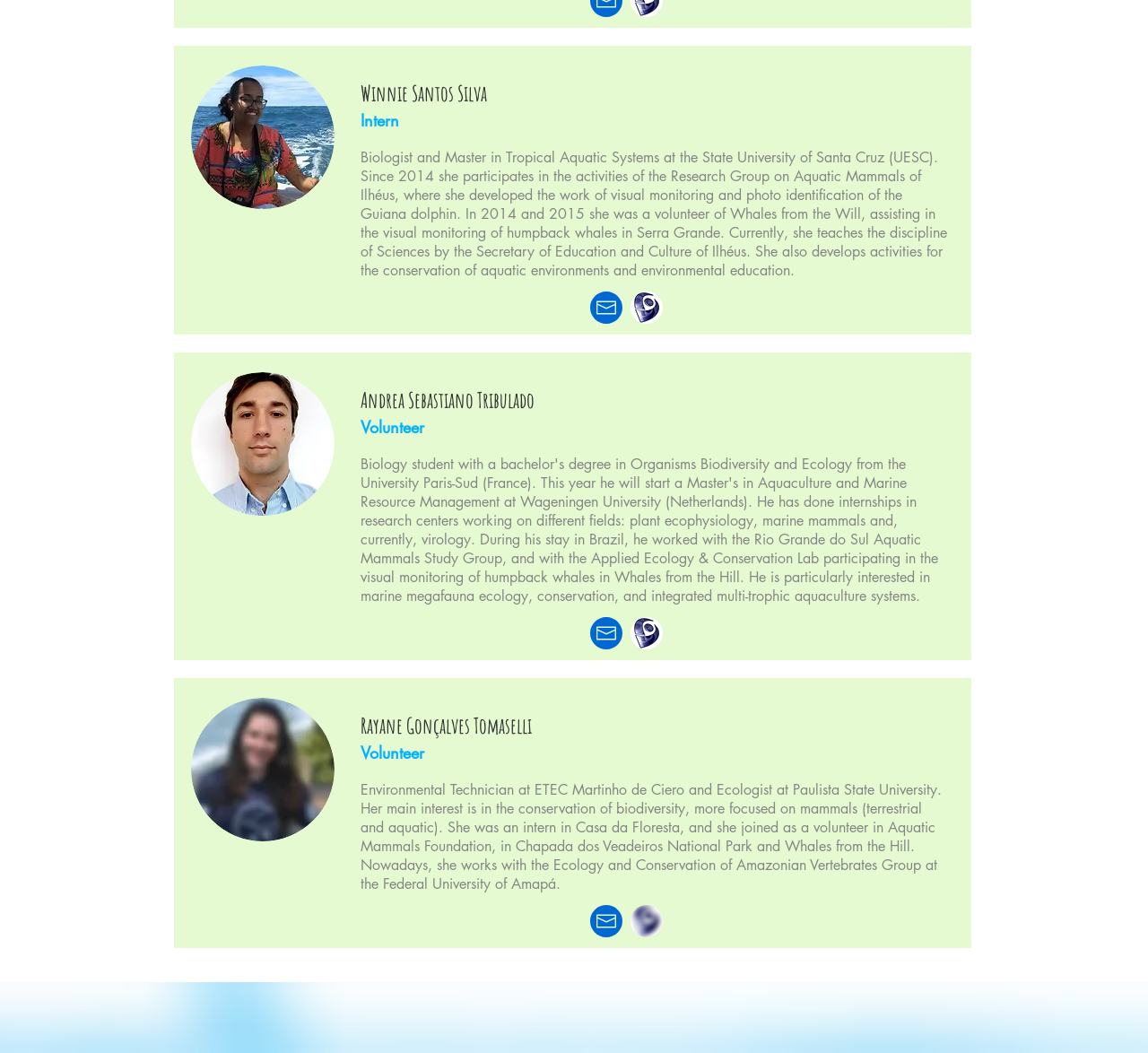Respond with a single word or phrase to the following question: What is Andrea's role?

Volunteer